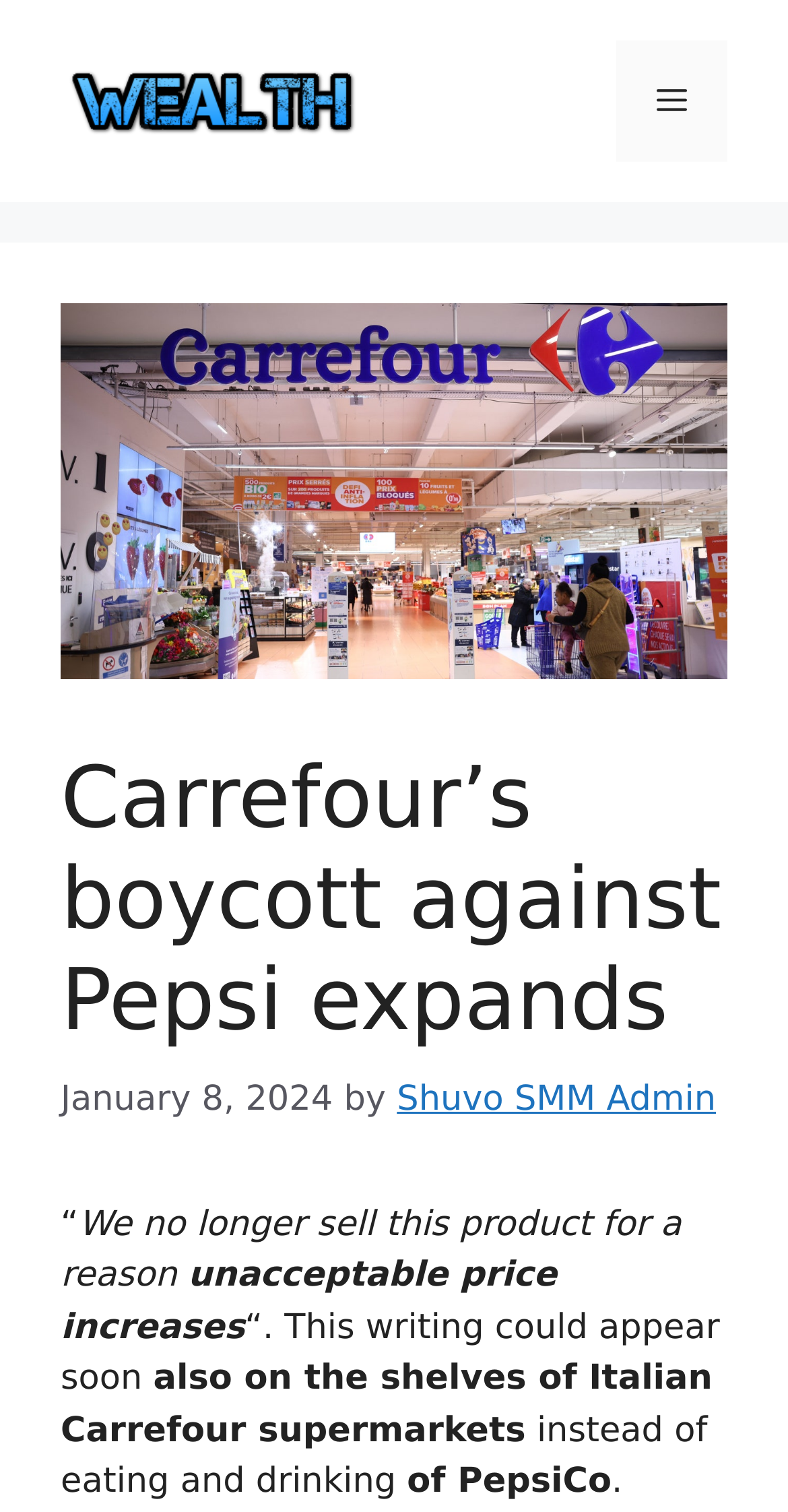Provide the bounding box for the UI element matching this description: "Menu".

[0.782, 0.027, 0.923, 0.107]